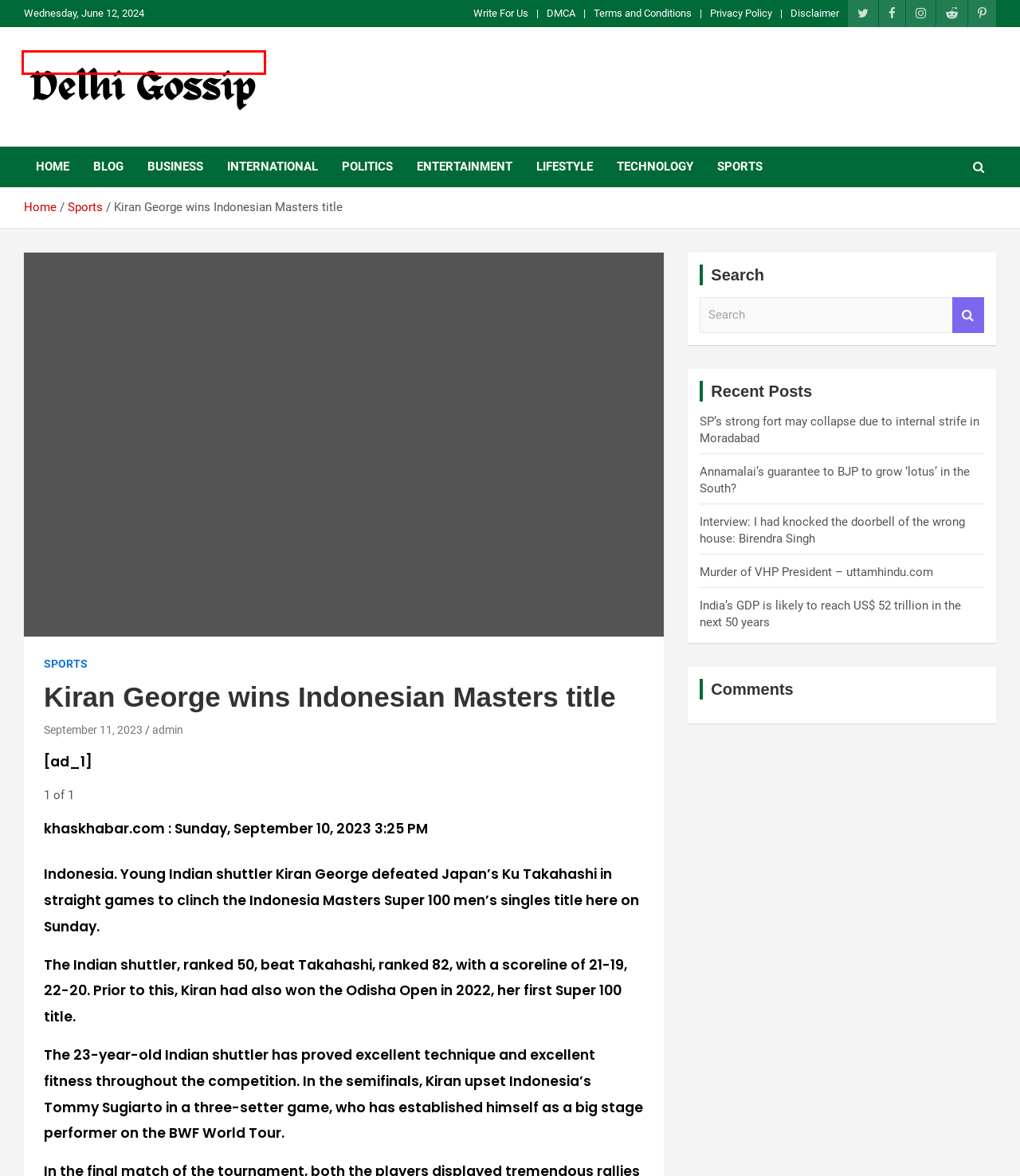Given a screenshot of a webpage with a red rectangle bounding box around a UI element, select the best matching webpage description for the new webpage that appears after clicking the highlighted element. The candidate descriptions are:
A. Delhigossip – Your Gateway to Juicy Gossips Across India
B. International – Delhigossip
C. Terms and Conditions – Delhigossip
D. Politics – Delhigossip
E. Technology – Delhigossip
F. admin – Delhigossip
G. Sports – Delhigossip
H. Annamalai’s guarantee to BJP to grow ‘lotus’ in the South? – Delhigossip

A